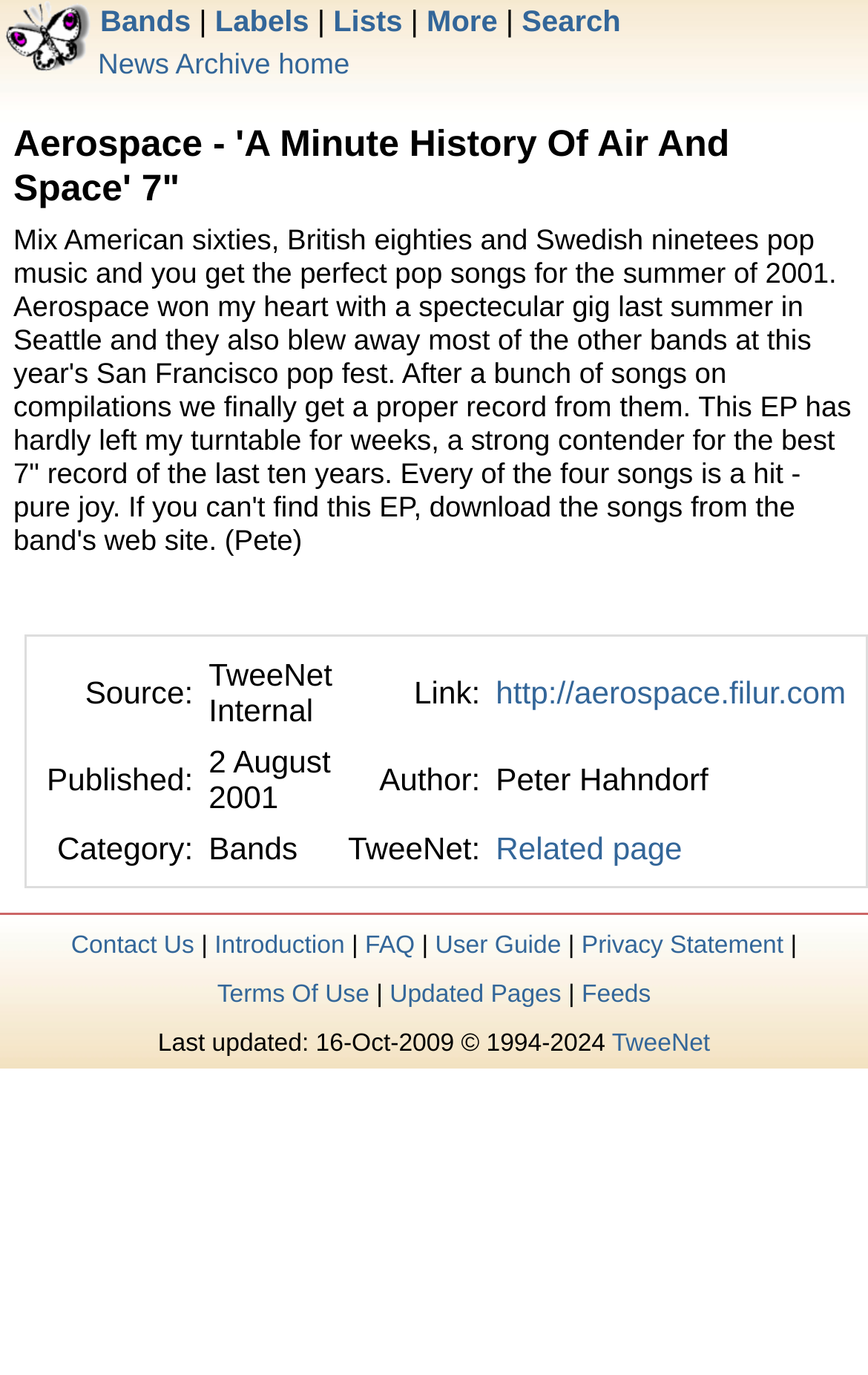Please indicate the bounding box coordinates for the clickable area to complete the following task: "Click the main menu button". The coordinates should be specified as four float numbers between 0 and 1, i.e., [left, top, right, bottom].

None